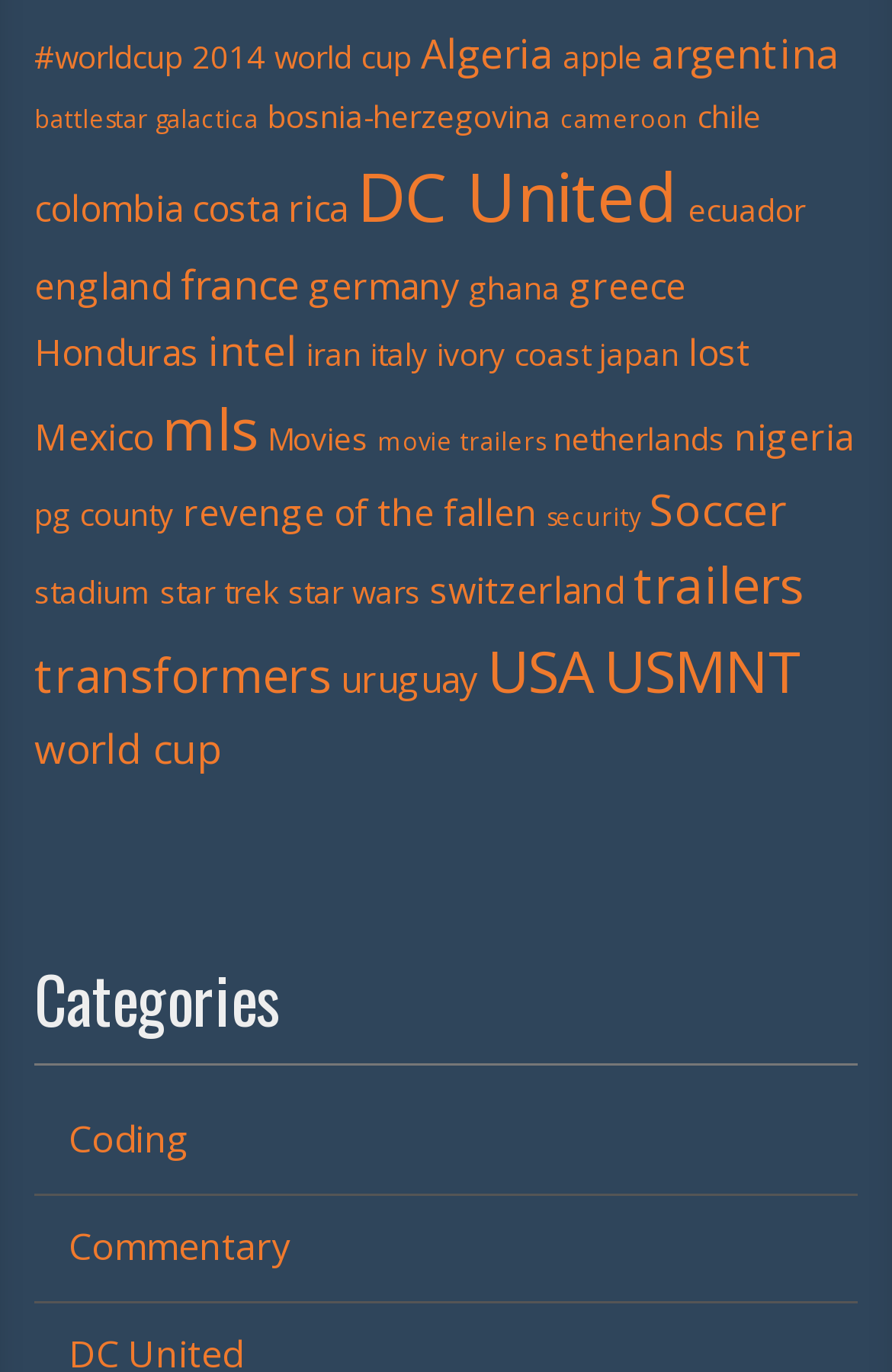What is the category that starts with the letter 'S' and has 7 items?
Based on the image, please offer an in-depth response to the question.

I searched for categories that start with the letter 'S' and found that 'Soccer' has 7 items, which matches the description.